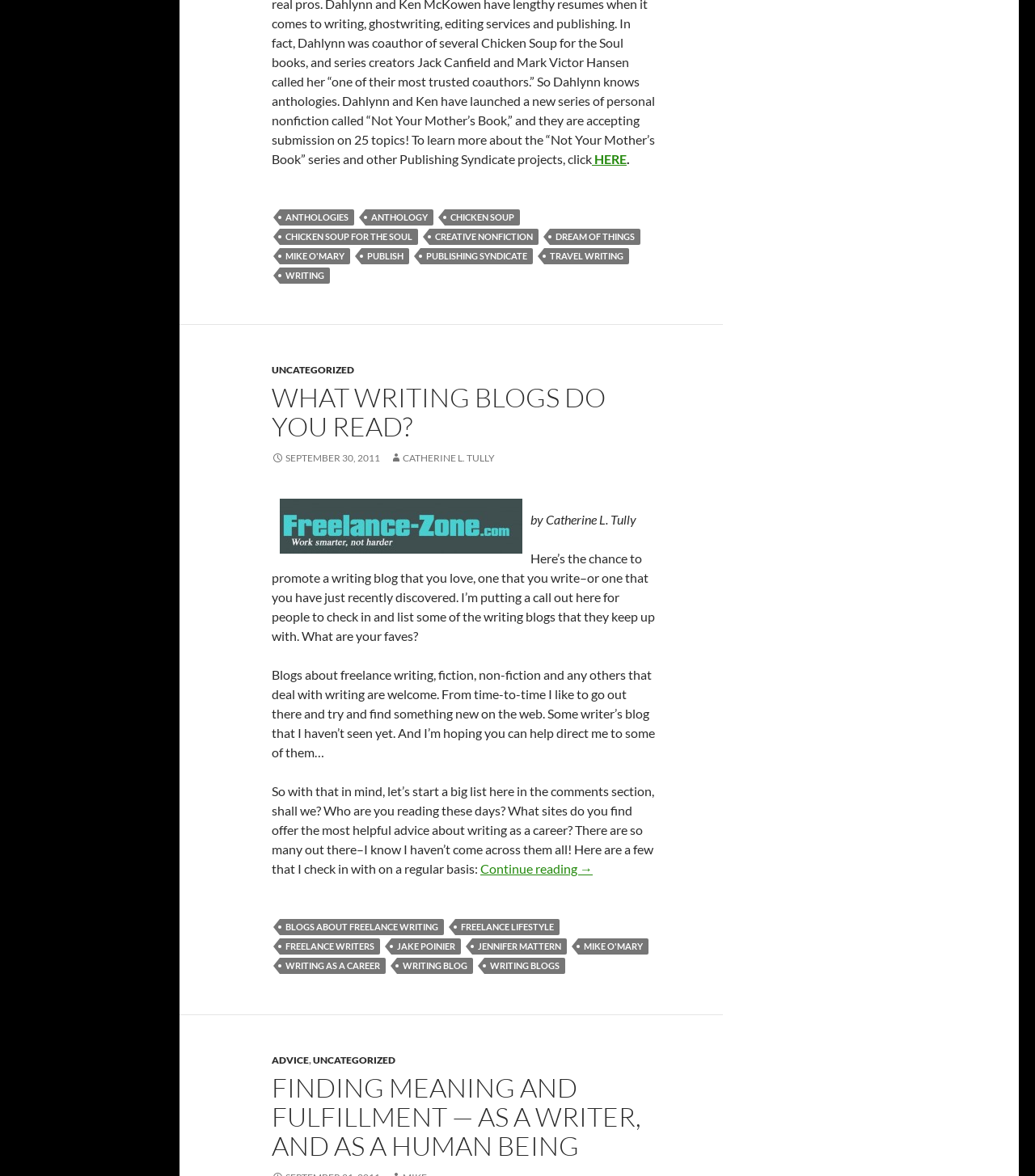What is the topic of the blog post?
Please use the image to provide a one-word or short phrase answer.

Writing blogs